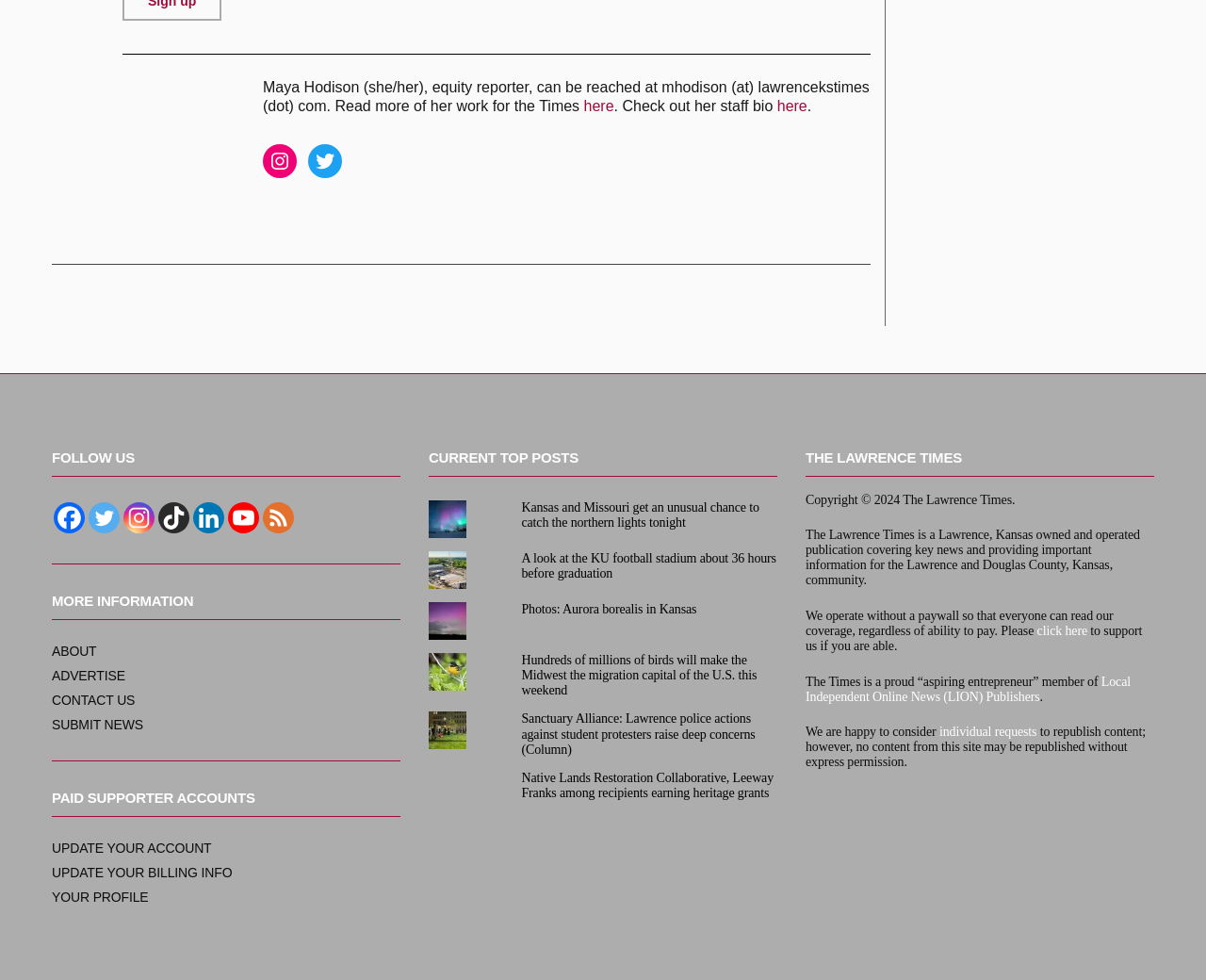Determine the bounding box coordinates of the clickable element to achieve the following action: 'Visit the Facebook page'. Provide the coordinates as four float values between 0 and 1, formatted as [left, top, right, bottom].

[0.045, 0.513, 0.07, 0.544]